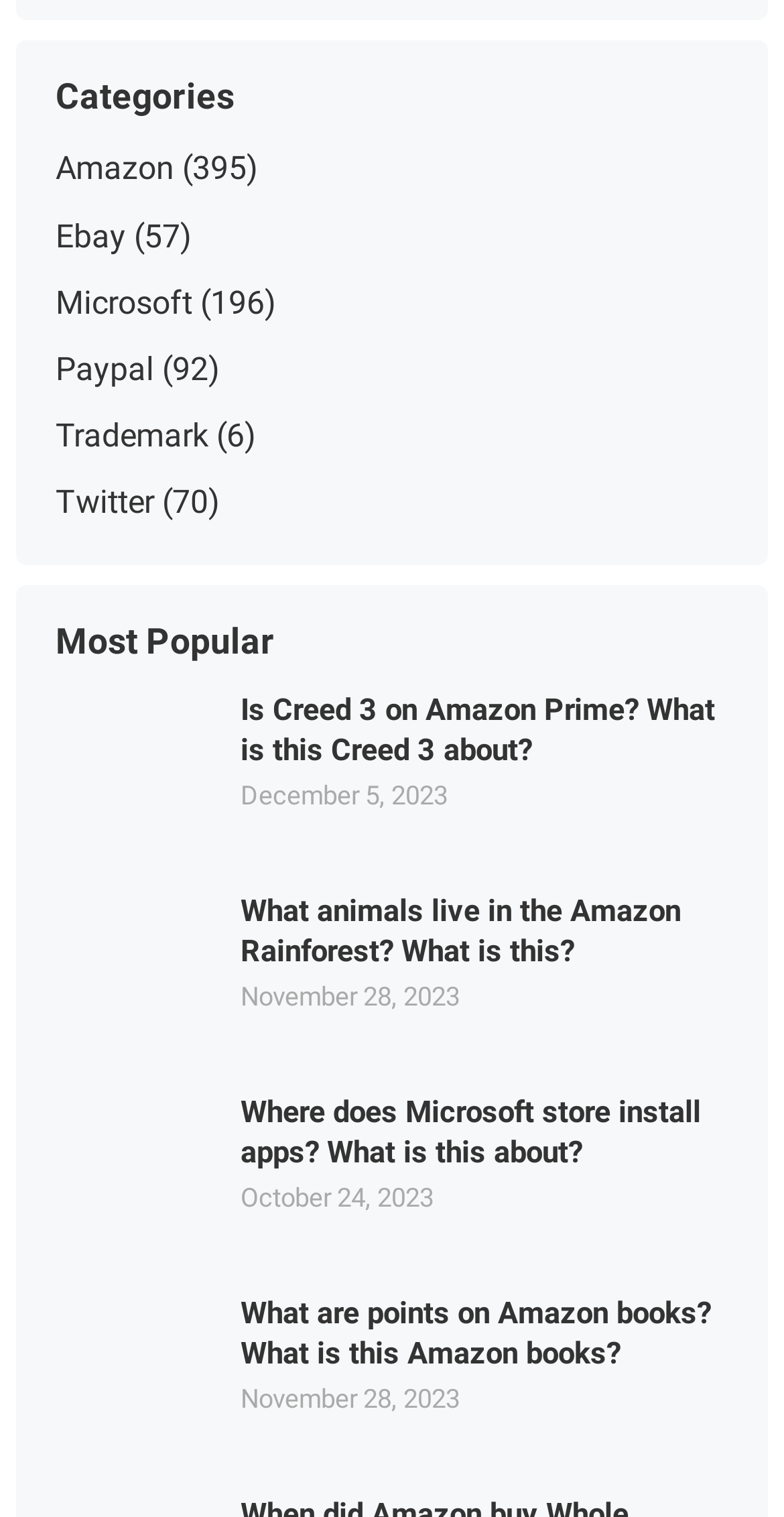Locate the bounding box coordinates of the element that should be clicked to fulfill the instruction: "view the article about courthouse construction".

None